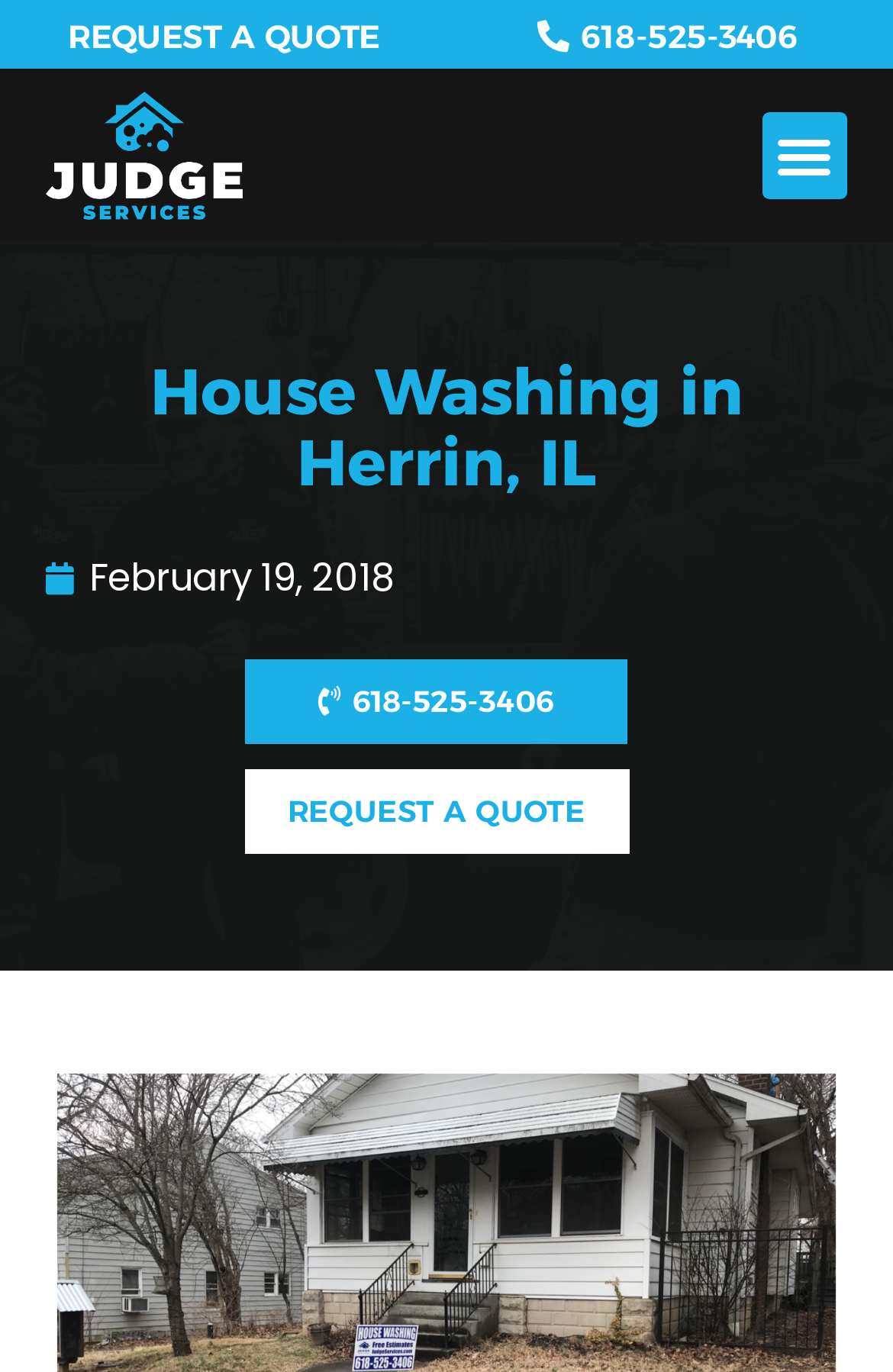Find the bounding box coordinates corresponding to the UI element with the description: "February 19, 2018". The coordinates should be formatted as [left, top, right, bottom], with values as floats between 0 and 1.

[0.051, 0.396, 0.444, 0.447]